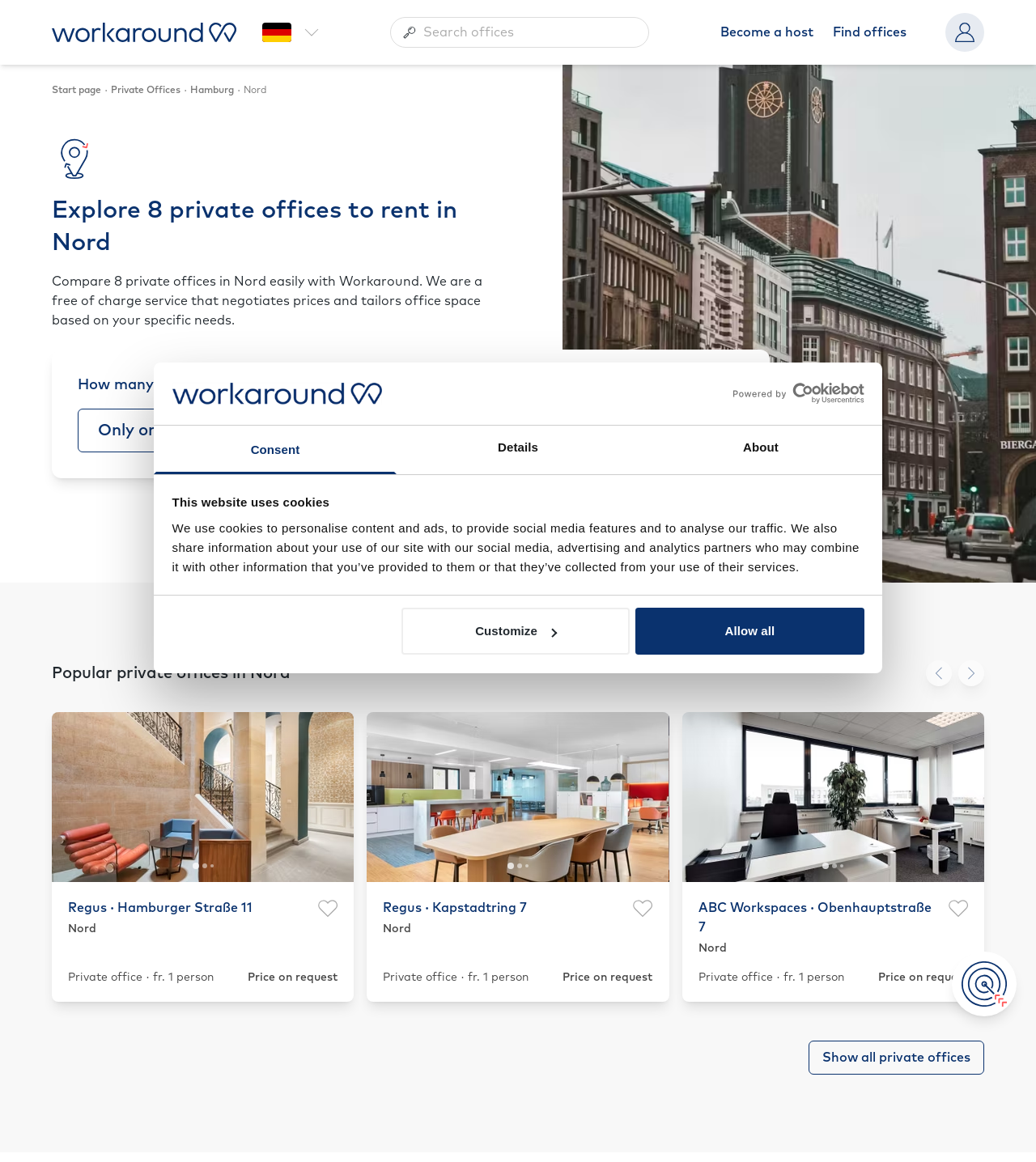Find the bounding box coordinates of the area that needs to be clicked in order to achieve the following instruction: "Show all private offices". The coordinates should be specified as four float numbers between 0 and 1, i.e., [left, top, right, bottom].

[0.78, 0.896, 0.95, 0.925]